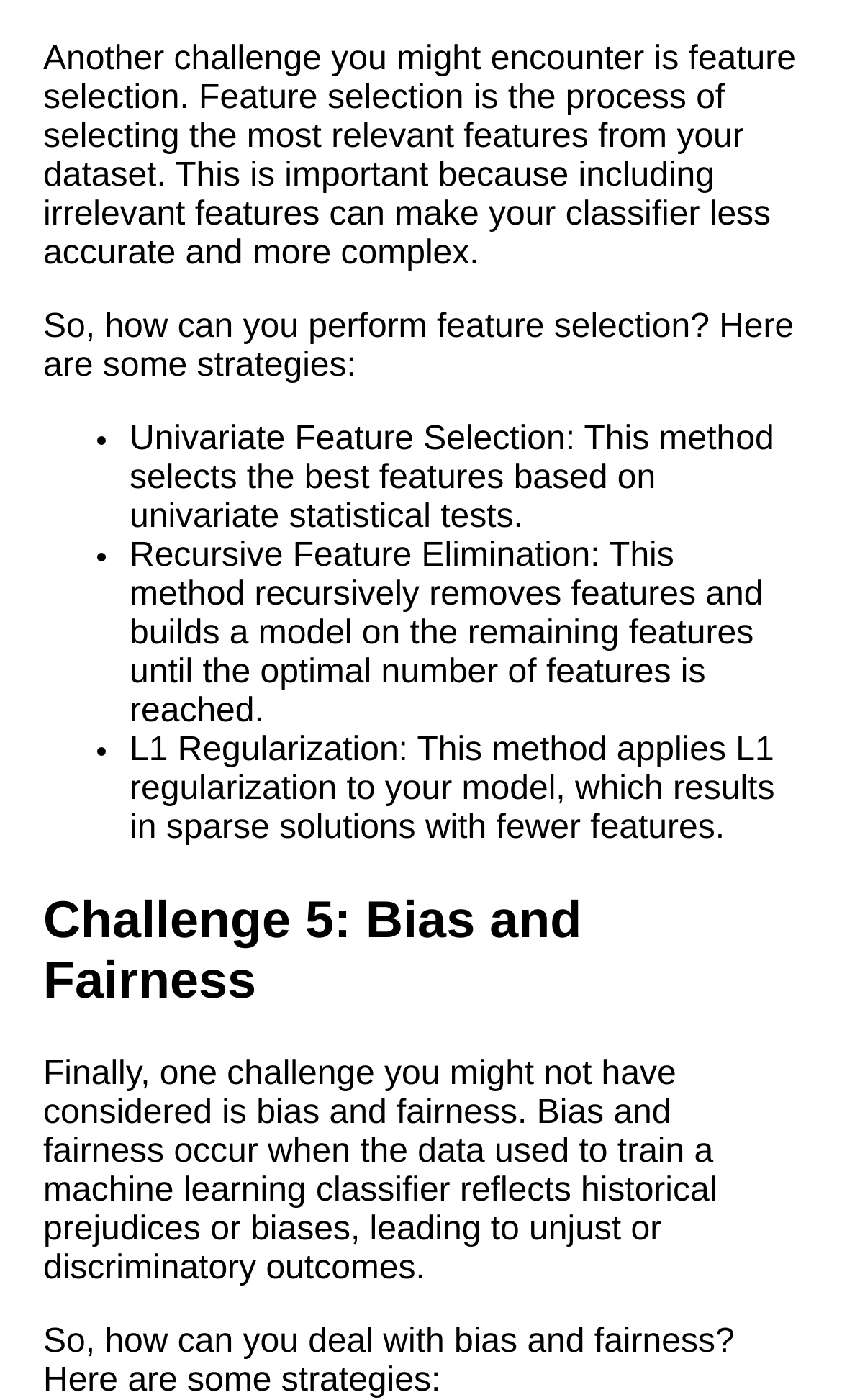By analyzing the image, answer the following question with a detailed response: What is bias and fairness in machine learning?

The webpage discusses bias and fairness as a challenge in machine learning, which occurs when the data used to train a classifier reflects historical prejudices or biases, leading to unjust or discriminatory outcomes. The webpage provides strategies for dealing with bias and fairness, but does not elaborate further on the topic.